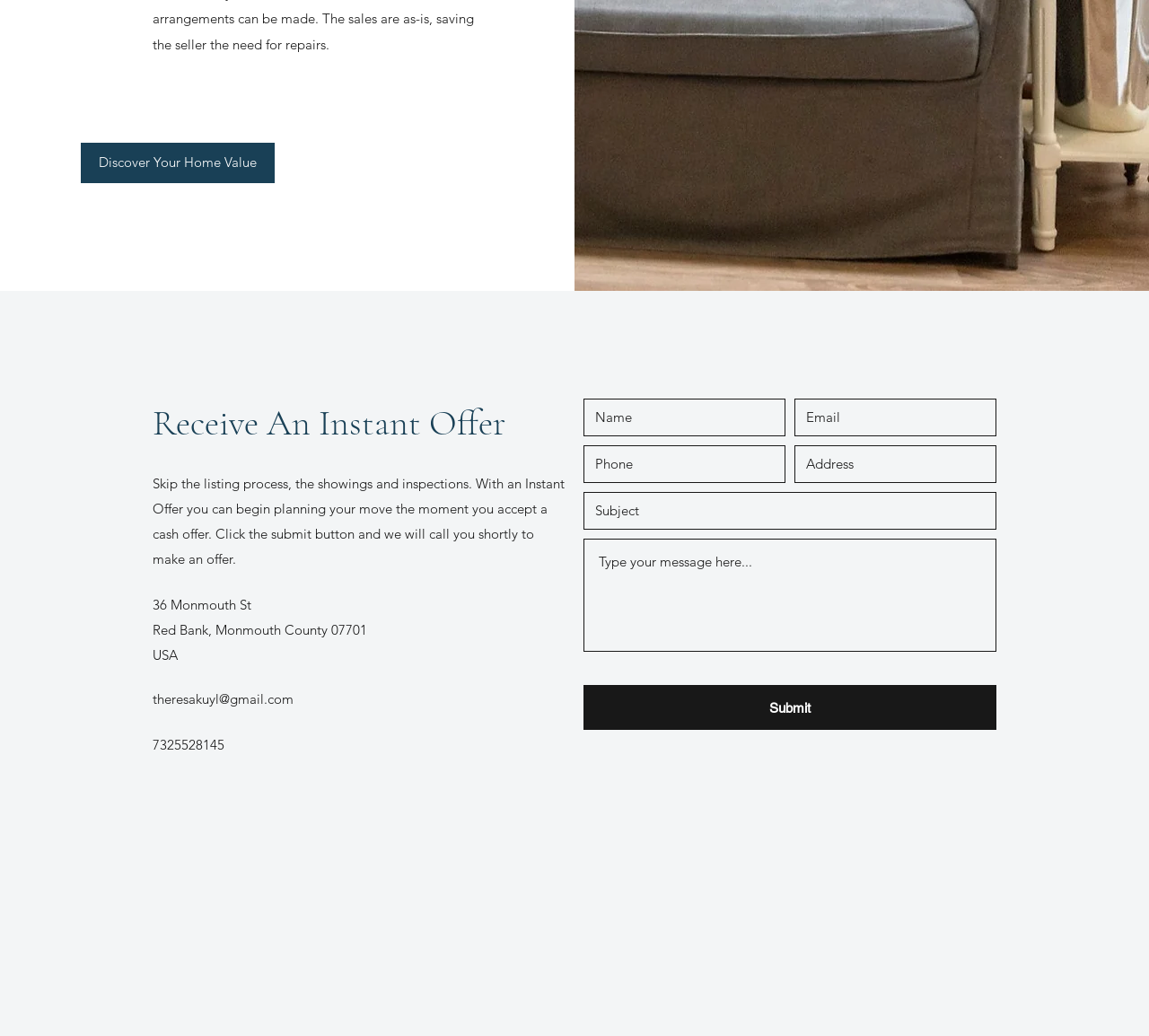Please find the bounding box coordinates of the element that must be clicked to perform the given instruction: "Explore Jewel Equestrian brand". The coordinates should be four float numbers from 0 to 1, i.e., [left, top, right, bottom].

None